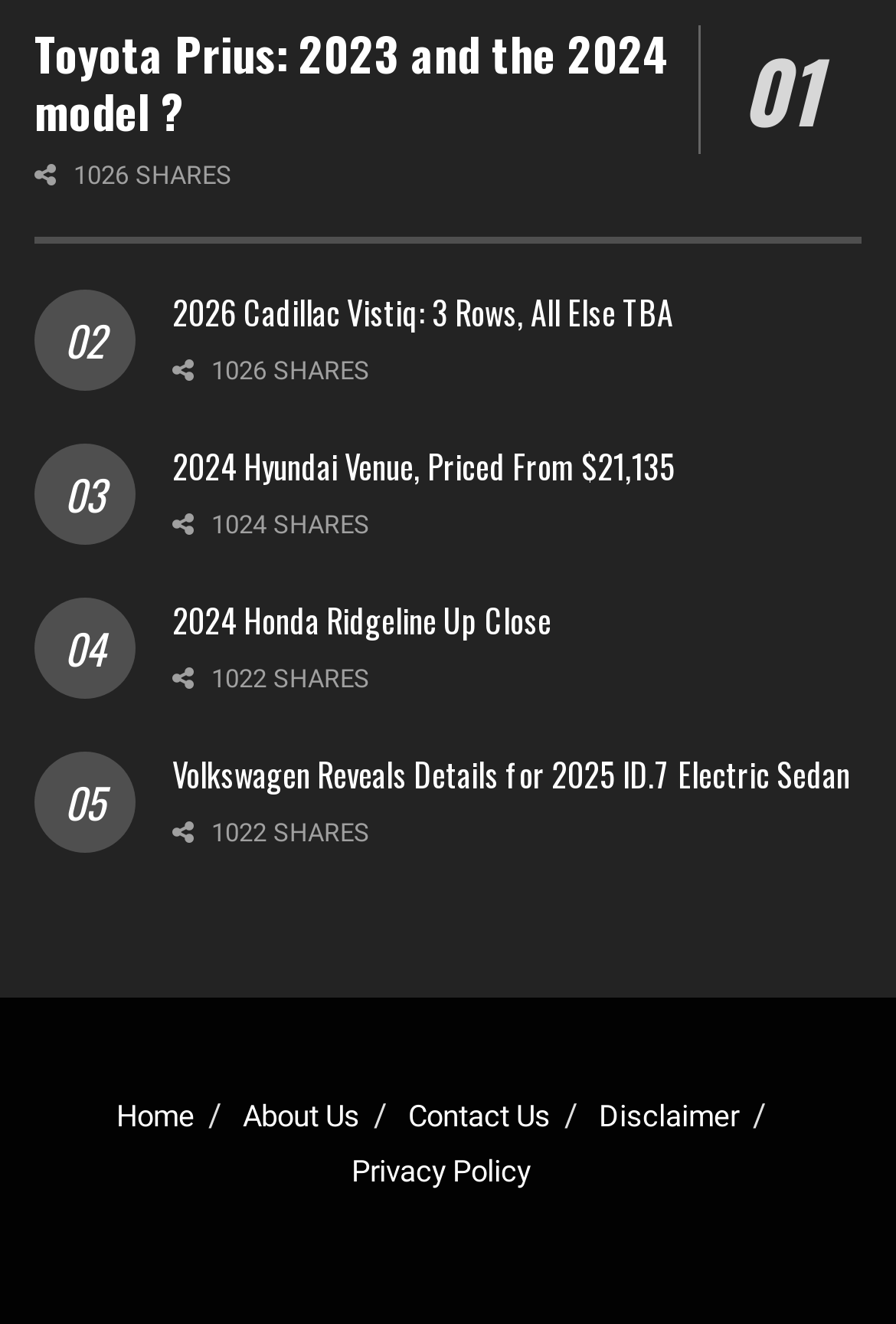With reference to the image, please provide a detailed answer to the following question: What is the name of the last article on this page?

I scrolled down to the bottom of the page and found the last article heading, which is '05 Volkswagen Reveals Details for 2025 ID.7 Electric Sedan'.